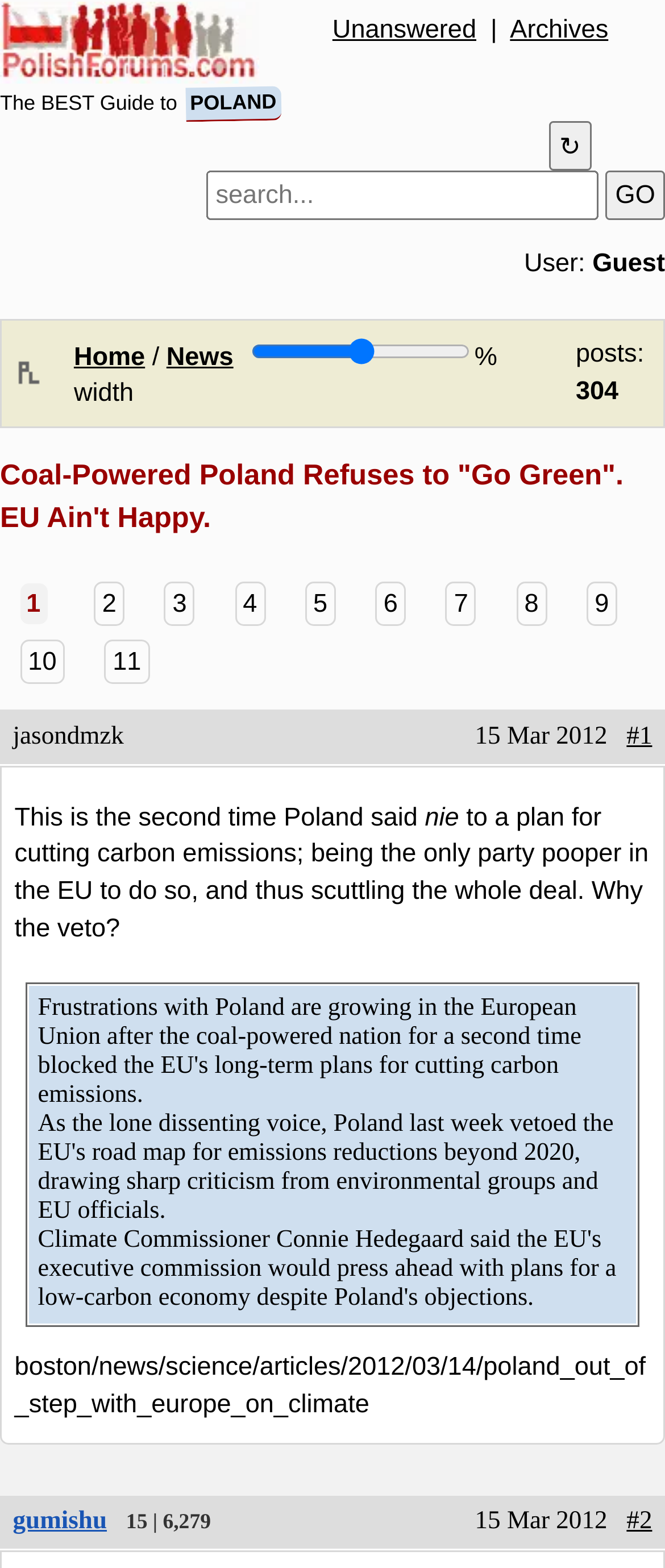What is the name of the country mentioned in the webpage?
Please ensure your answer to the question is detailed and covers all necessary aspects.

The webpage mentions 'POLAND' in the title and also in the article content, indicating that the country being referred to is Poland.